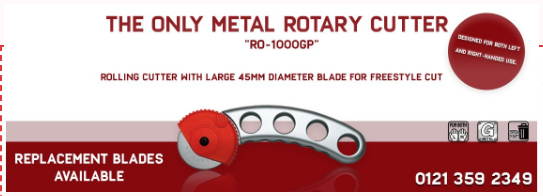Give a succinct answer to this question in a single word or phrase: 
What is the phone number for inquiries?

0121 359 2349